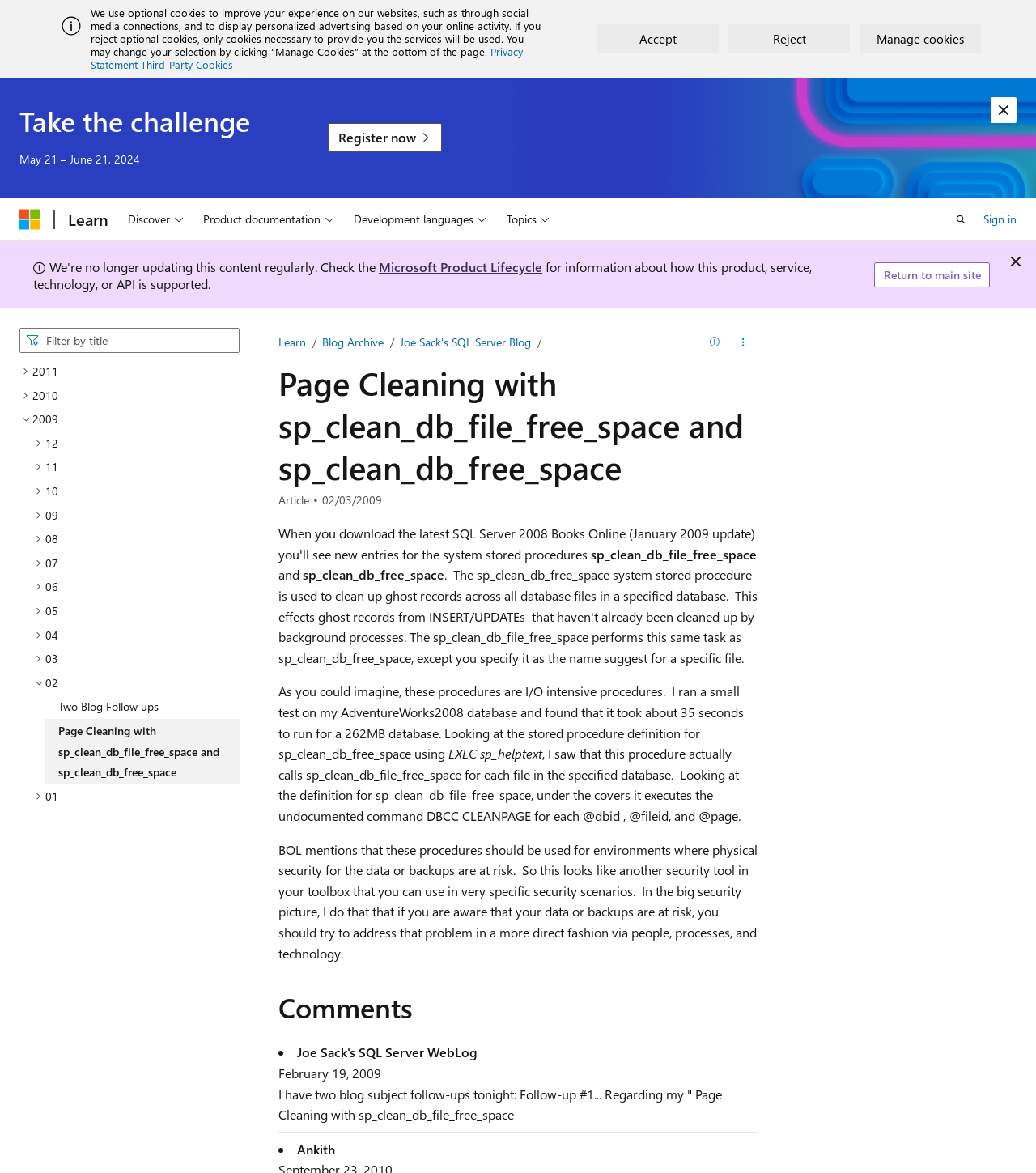Extract the main headline from the webpage and generate its text.

Page Cleaning with sp_clean_db_file_free_space and sp_clean_db_free_space